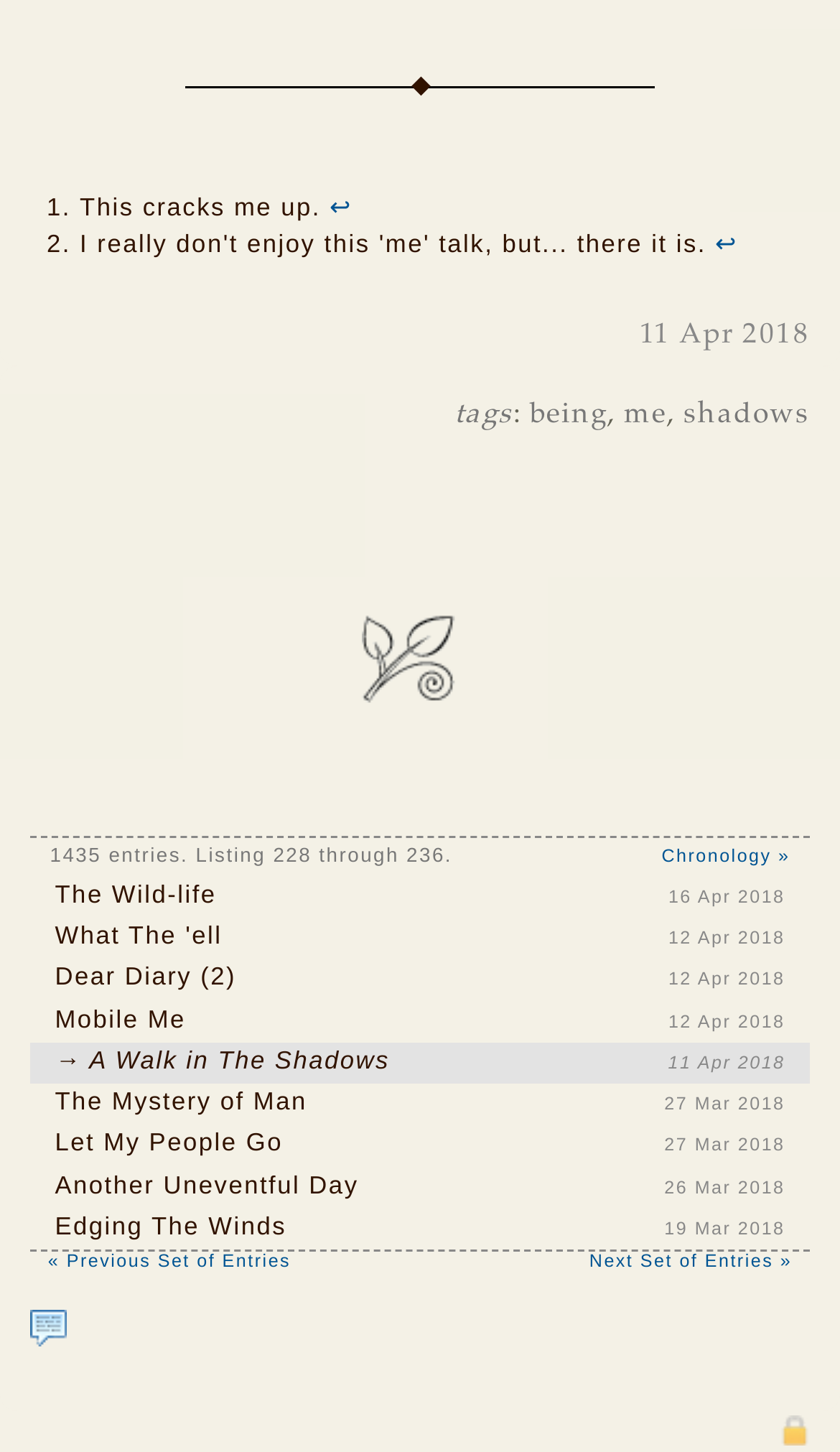Locate the UI element described by Next Set of Entries » in the provided webpage screenshot. Return the bounding box coordinates in the format (top-left x, top-left y, bottom-right x, bottom-right y), ensuring all values are between 0 and 1.

[0.702, 0.861, 0.943, 0.876]